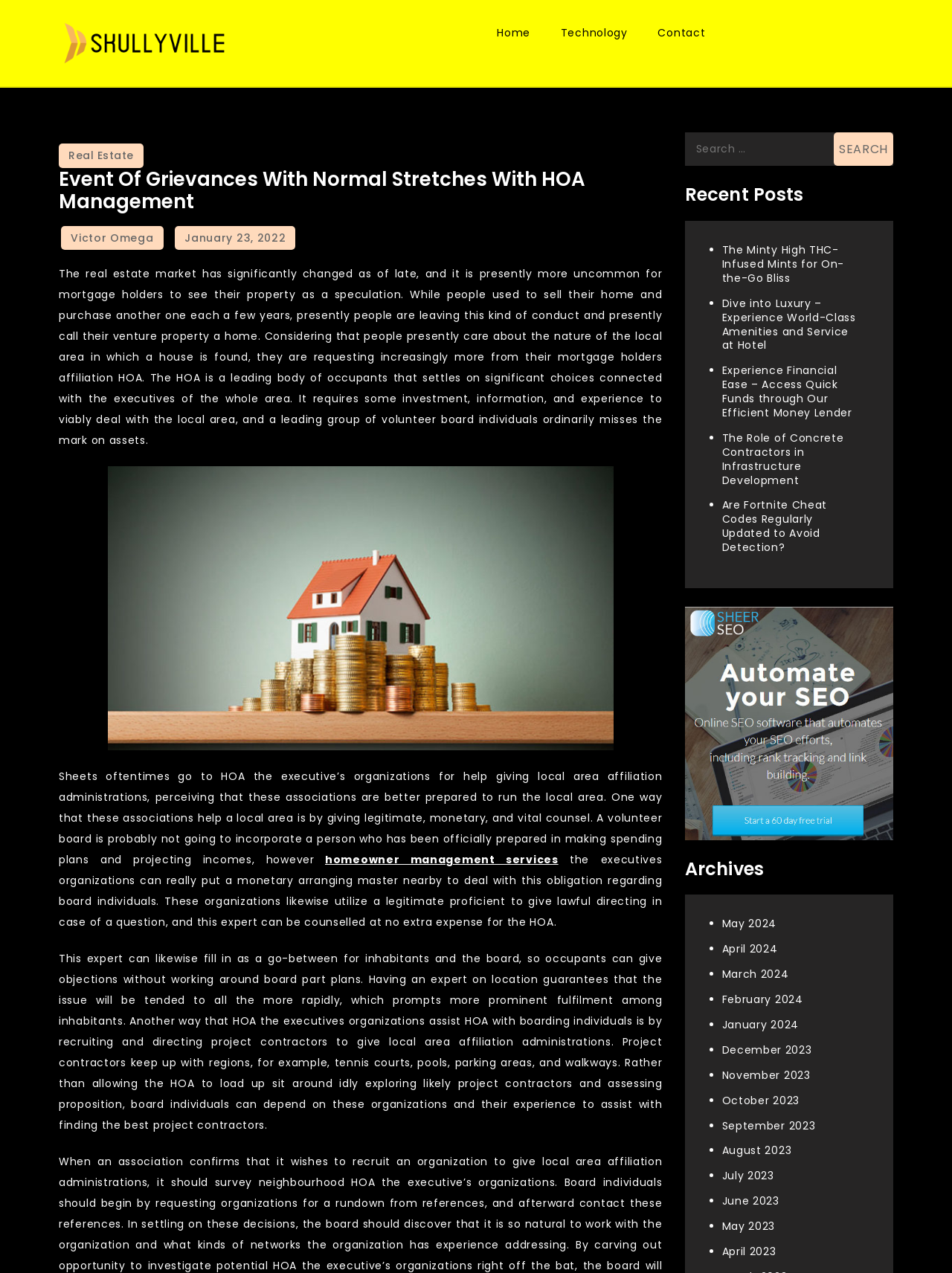Observe the image and answer the following question in detail: What type of services do HOA management organizations provide?

According to the article, HOA management organizations provide financial, legal, and strategic guidance to HOAs, including budgeting, projecting incomes, and providing legal counsel.